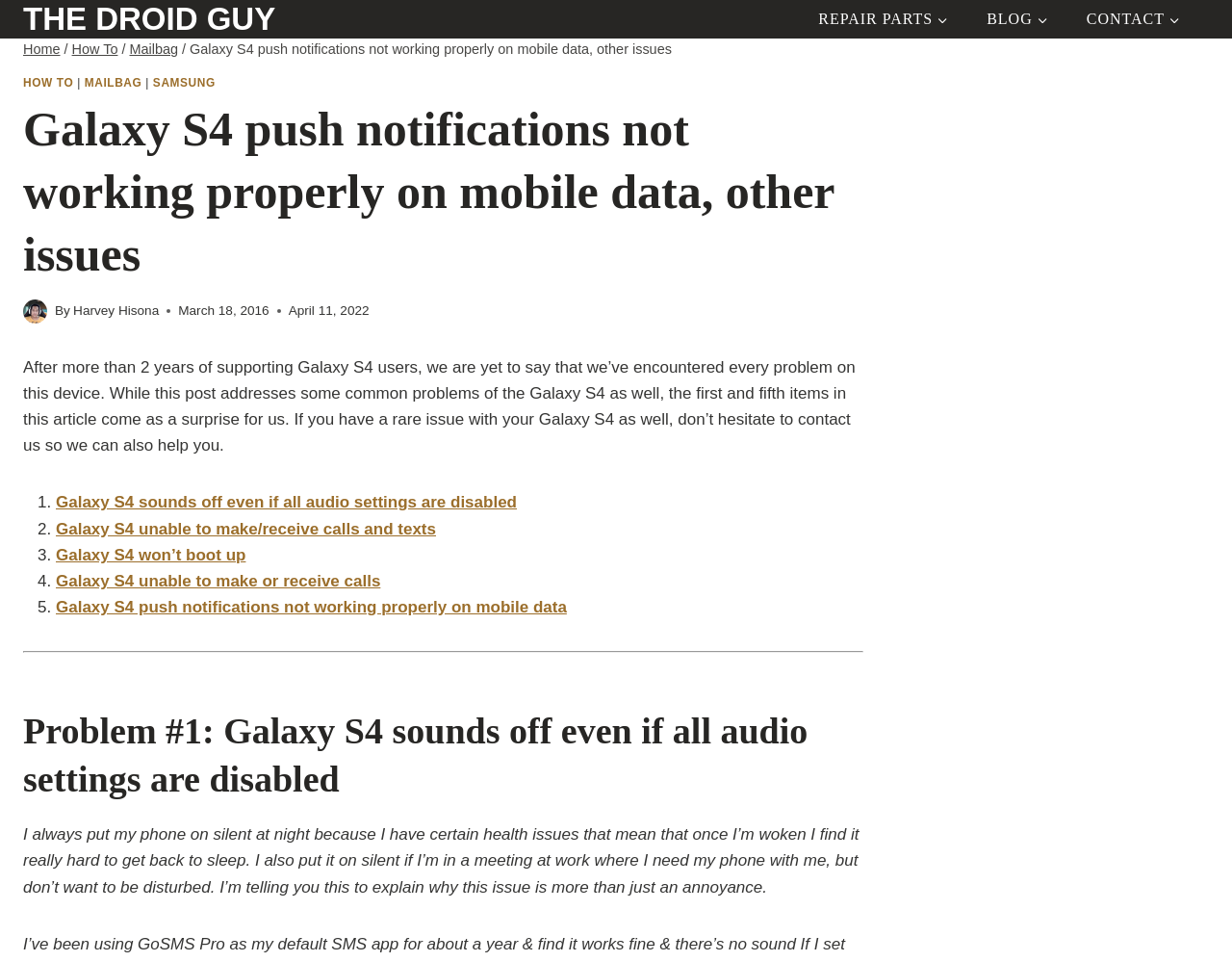Please determine the bounding box coordinates for the element that should be clicked to follow these instructions: "Contact the author 'Harvey Hisona'".

[0.059, 0.316, 0.129, 0.331]